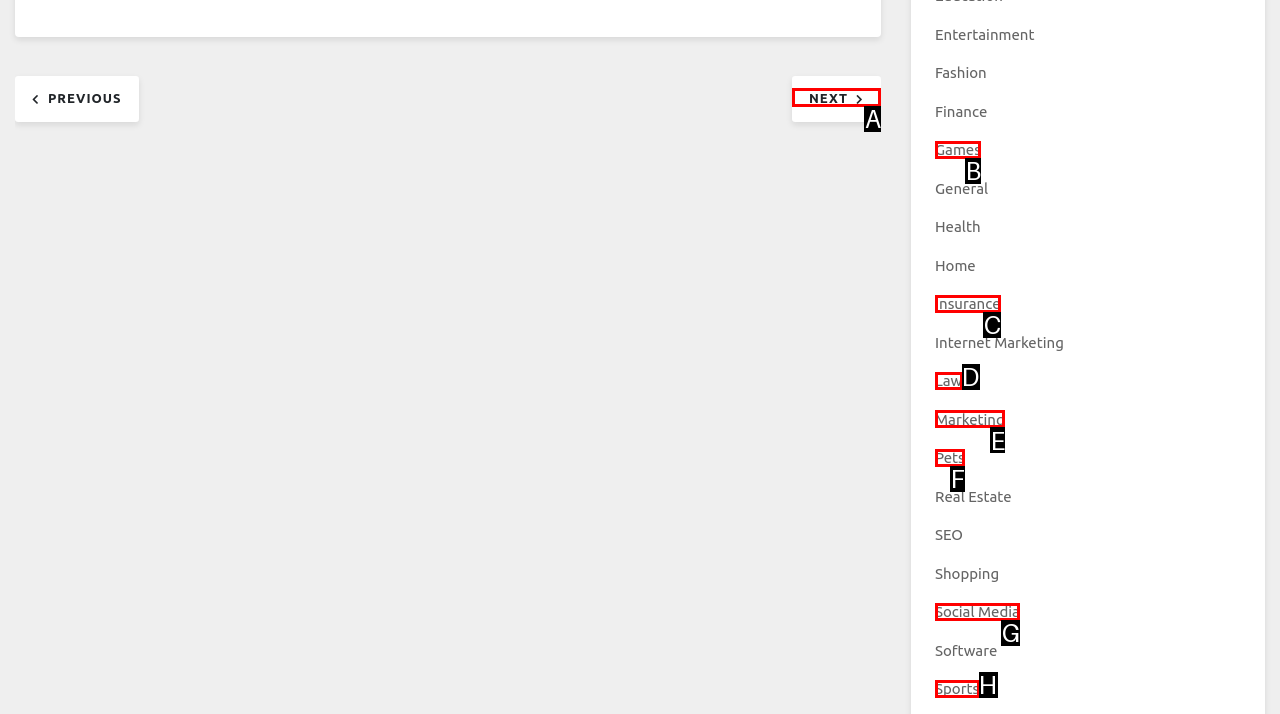Tell me which option I should click to complete the following task: navigate to next post Answer with the option's letter from the given choices directly.

A